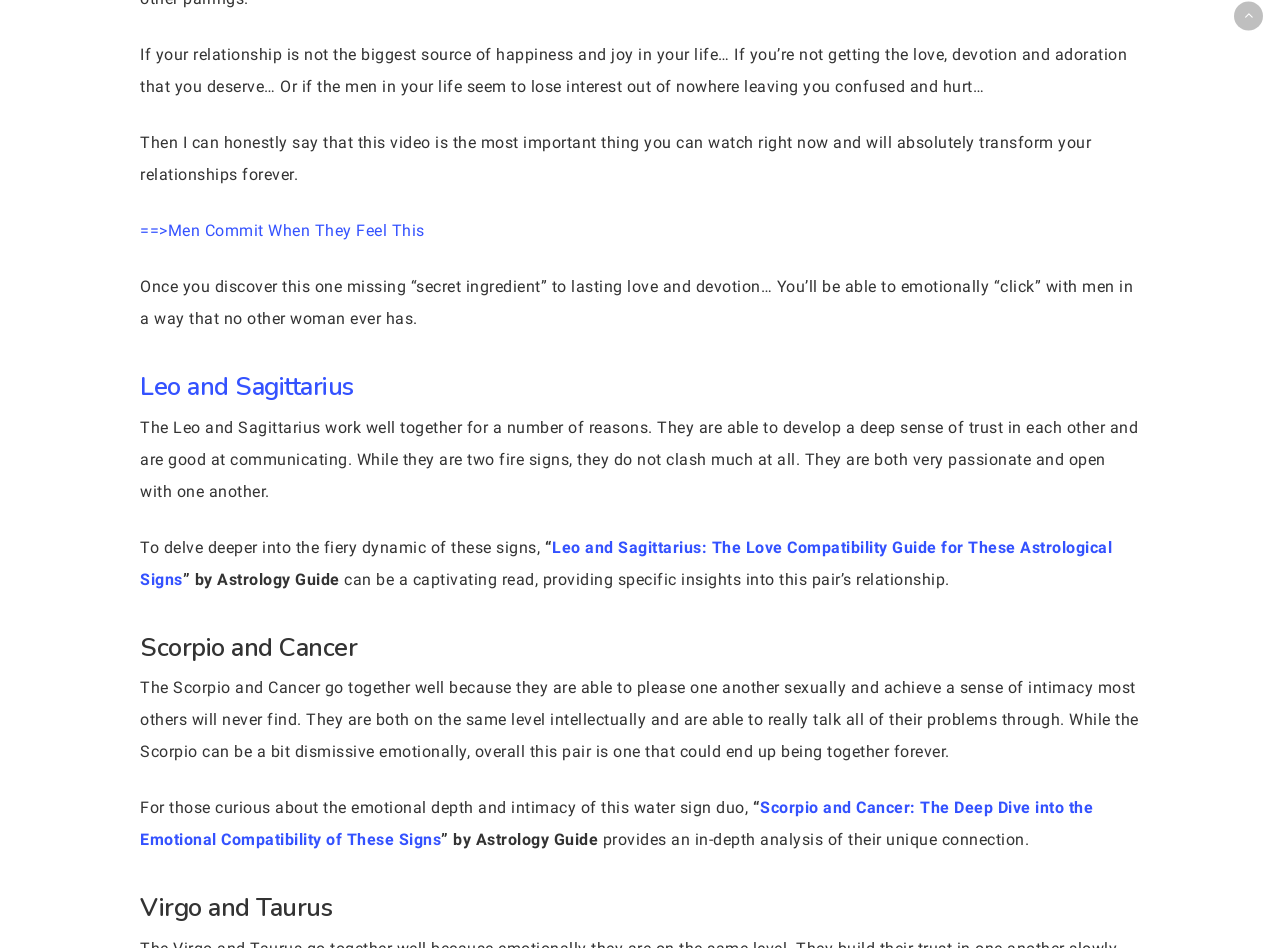What is the title of the first article mentioned?
Using the image, provide a detailed and thorough answer to the question.

The first article mentioned on the webpage is titled 'Leo and Sagittarius: The Love Compatibility Guide for These Astrological Signs', which suggests that it discusses the compatibility of Leo and Sagittarius zodiac signs in relationships.